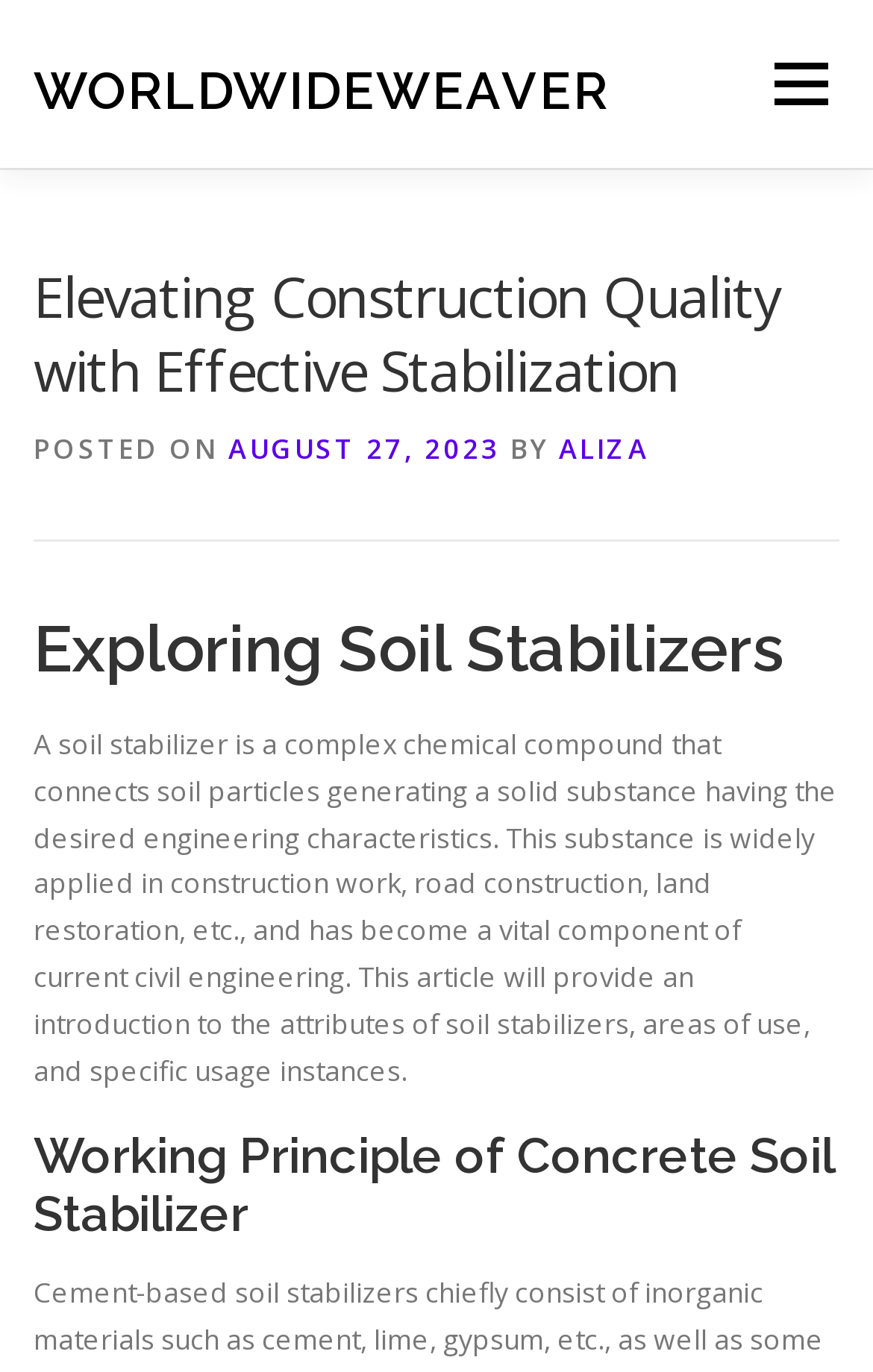What is the function of a soil stabilizer?
Provide a comprehensive and detailed answer to the question.

According to the webpage content, a soil stabilizer is a complex chemical compound that connects soil particles generating a solid substance having the desired engineering characteristics. This suggests that the function of a soil stabilizer is to connect soil particles to create a solid substance with desired properties.